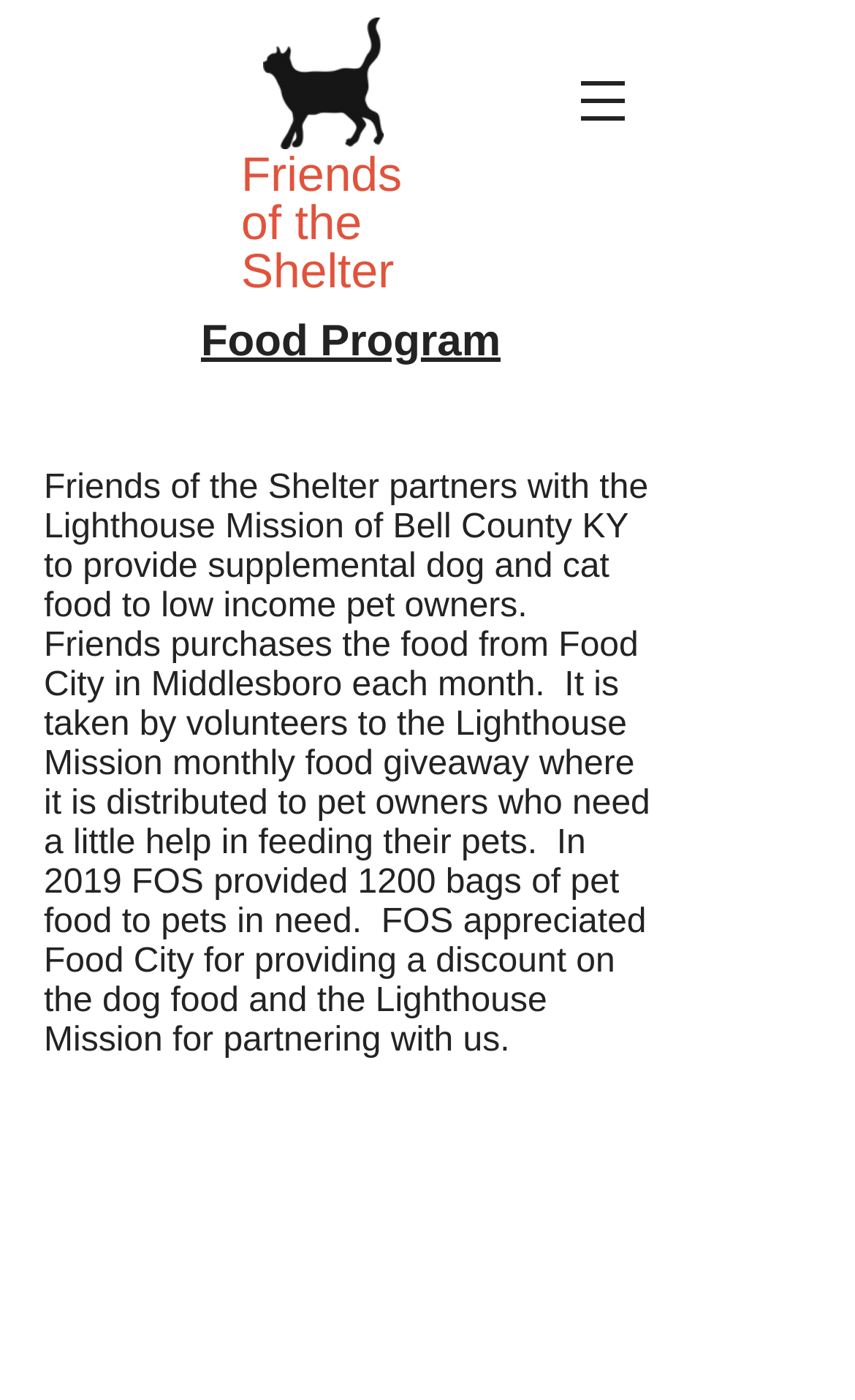Please identify the primary heading on the webpage and return its text.

Friends of the​Shelter